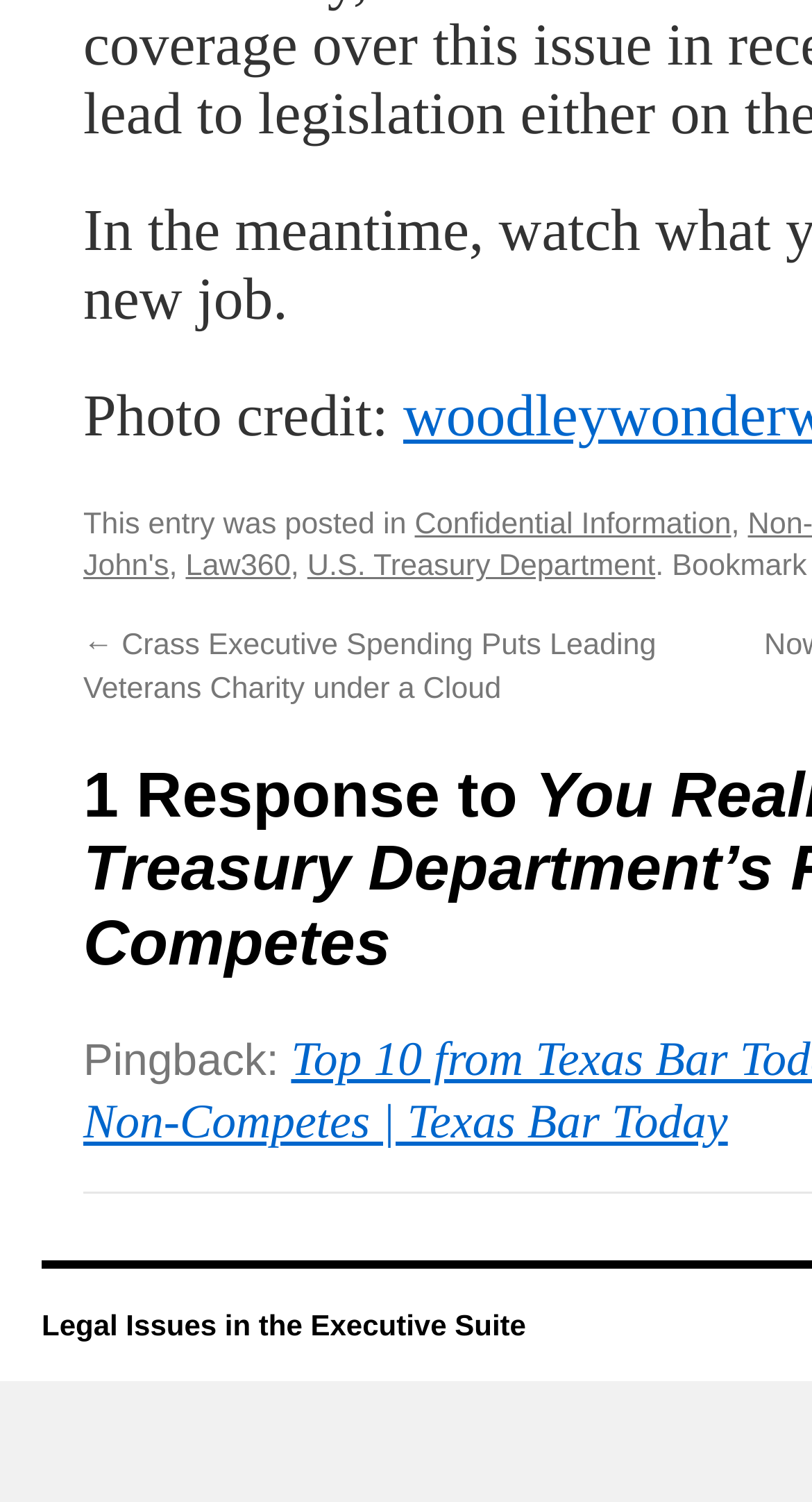Based on the description "Confidential Information", find the bounding box of the specified UI element.

[0.511, 0.391, 0.9, 0.413]